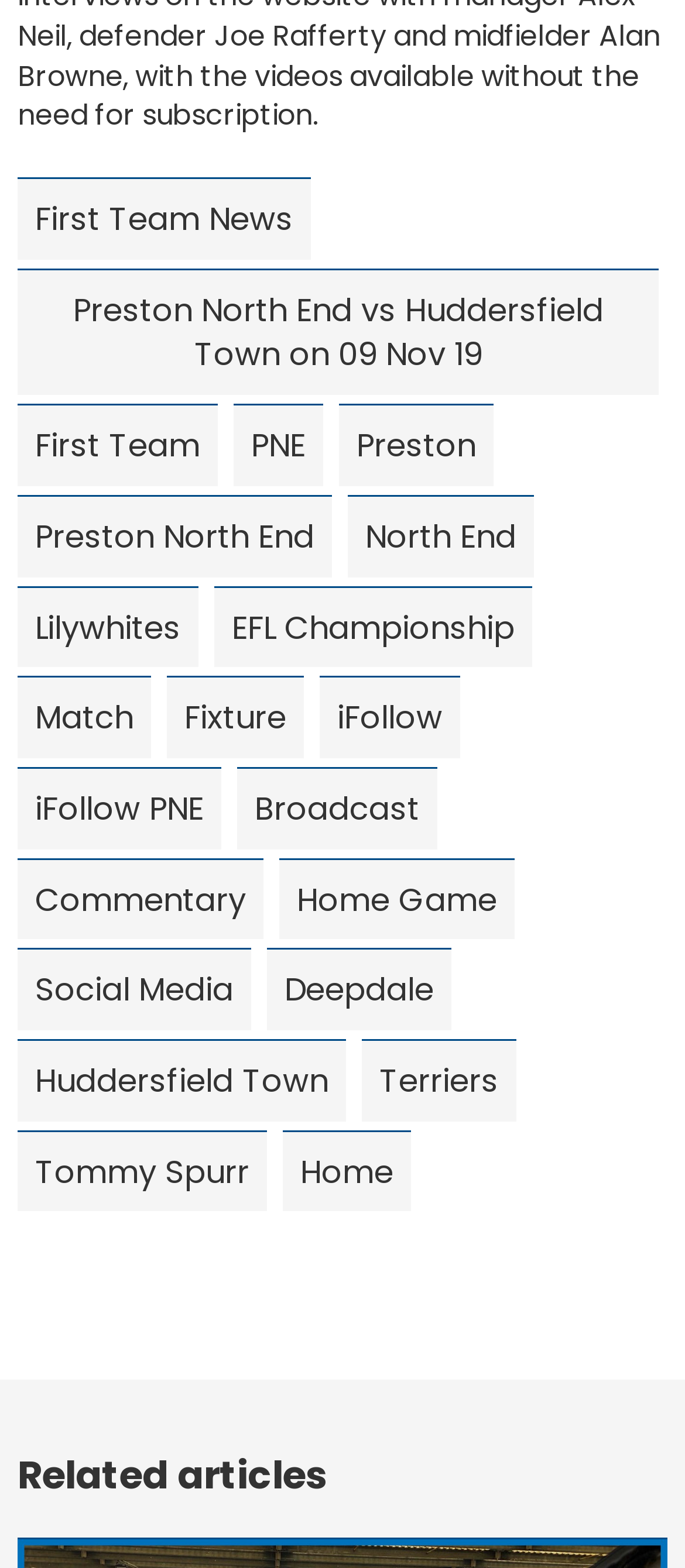Provide a short, one-word or phrase answer to the question below:
What is the opponent team in the mentioned match?

Huddersfield Town